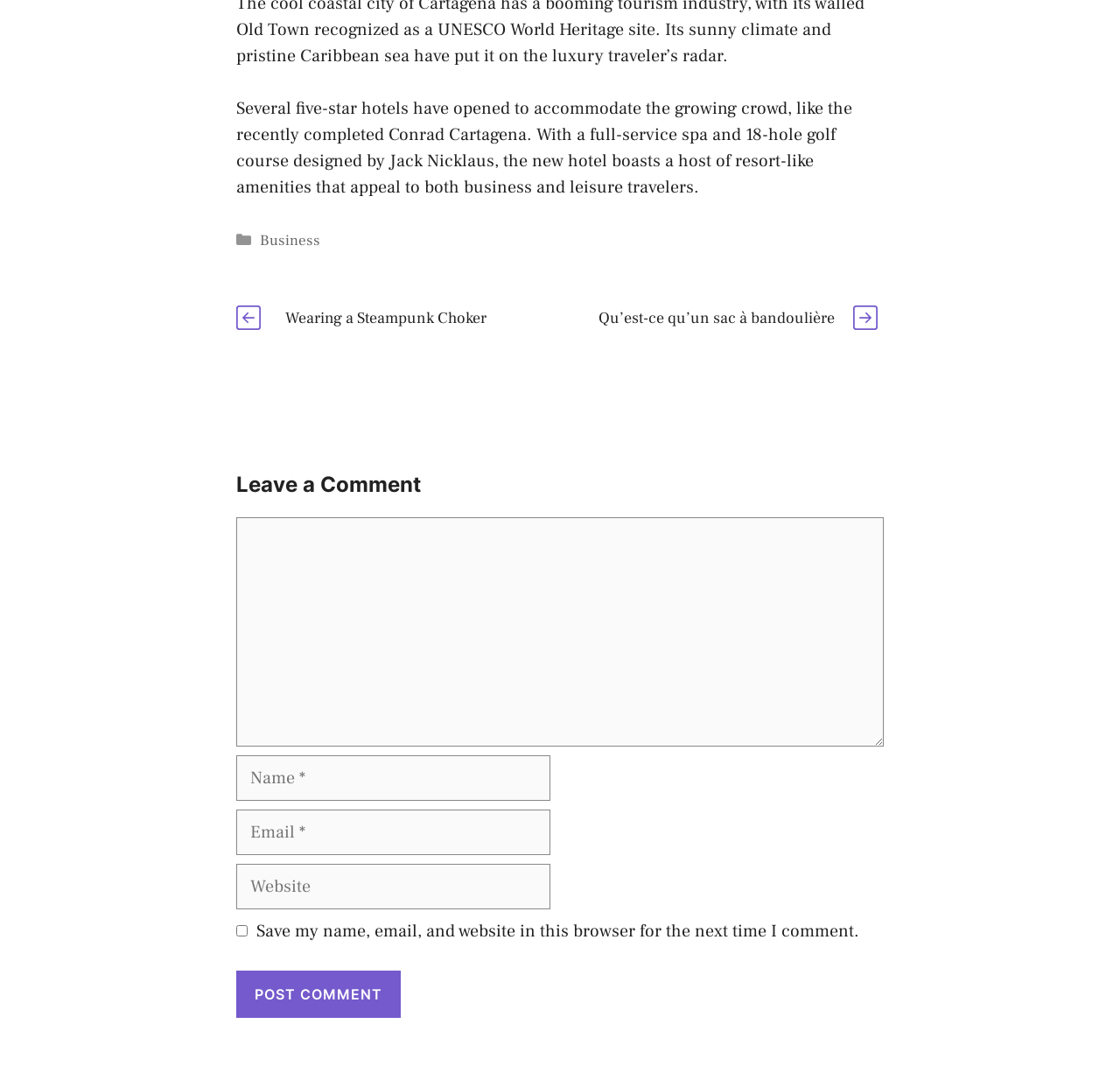Locate the bounding box of the UI element based on this description: "Go back". Provide four float numbers between 0 and 1 as [left, top, right, bottom].

None